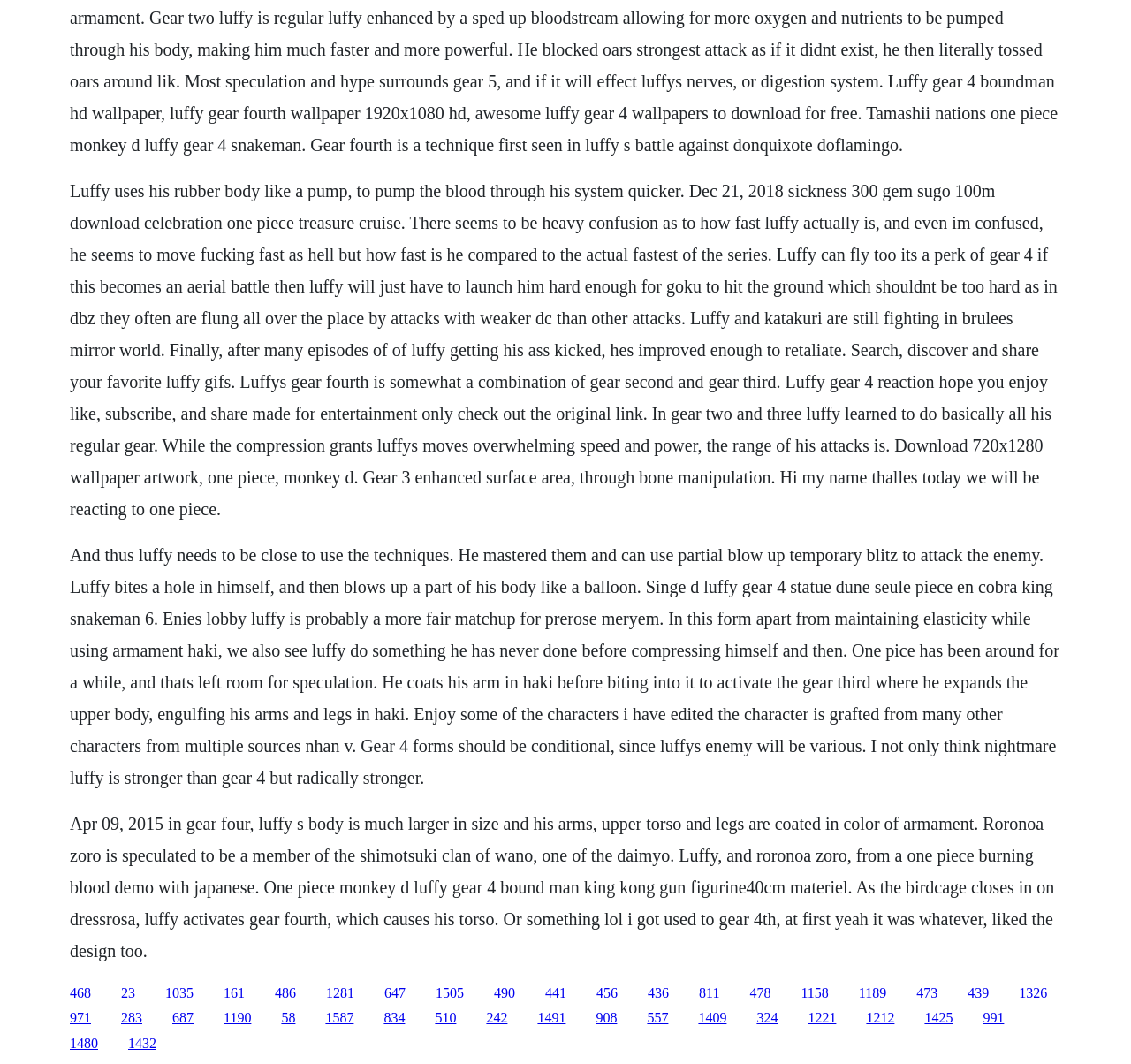Pinpoint the bounding box coordinates for the area that should be clicked to perform the following instruction: "Click the link '161'".

[0.198, 0.926, 0.216, 0.94]